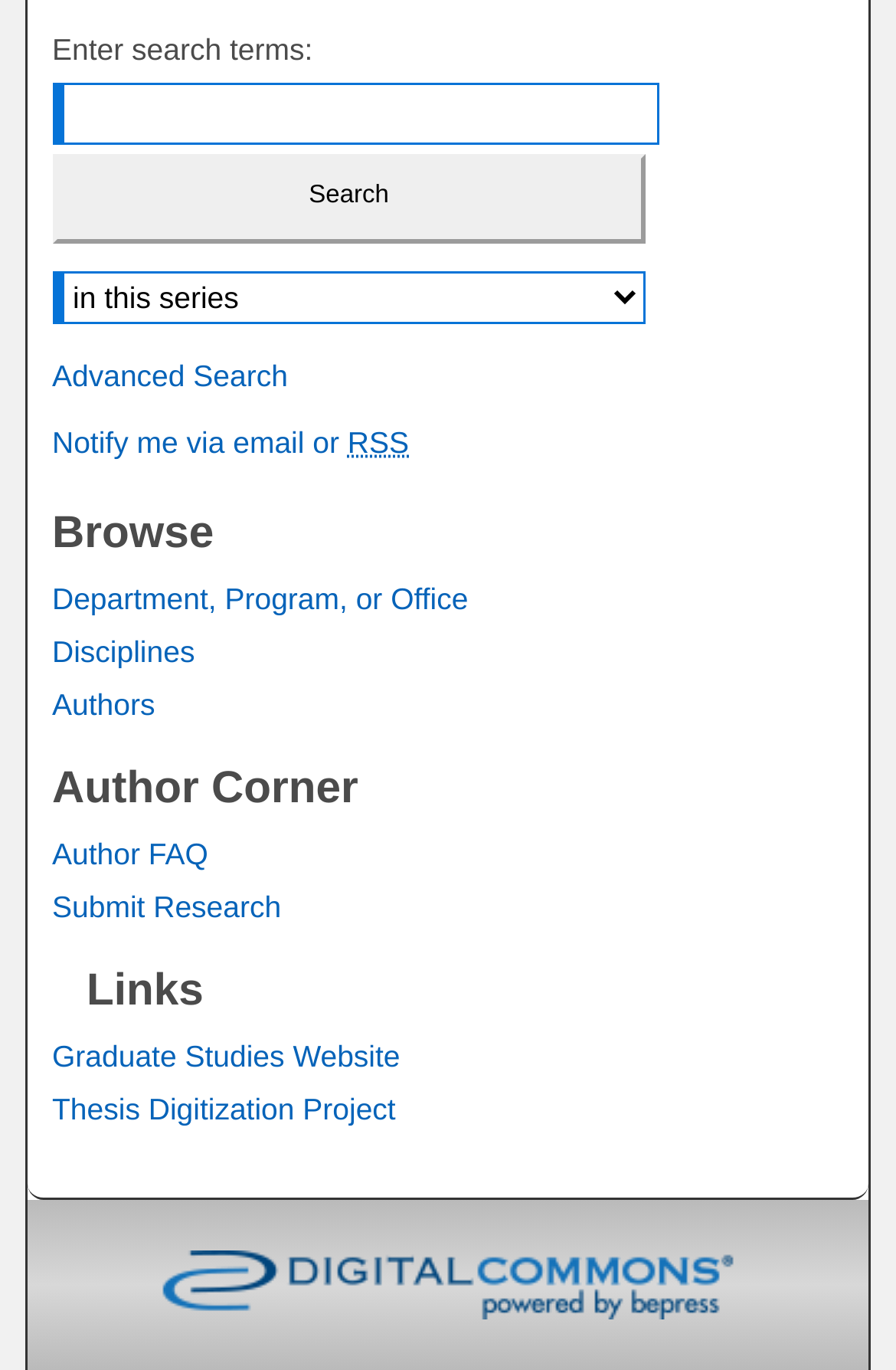Determine the bounding box coordinates for the UI element described. Format the coordinates as (top-left x, top-left y, bottom-right x, bottom-right y) and ensure all values are between 0 and 1. Element description: Authors

[0.058, 0.501, 0.942, 0.526]